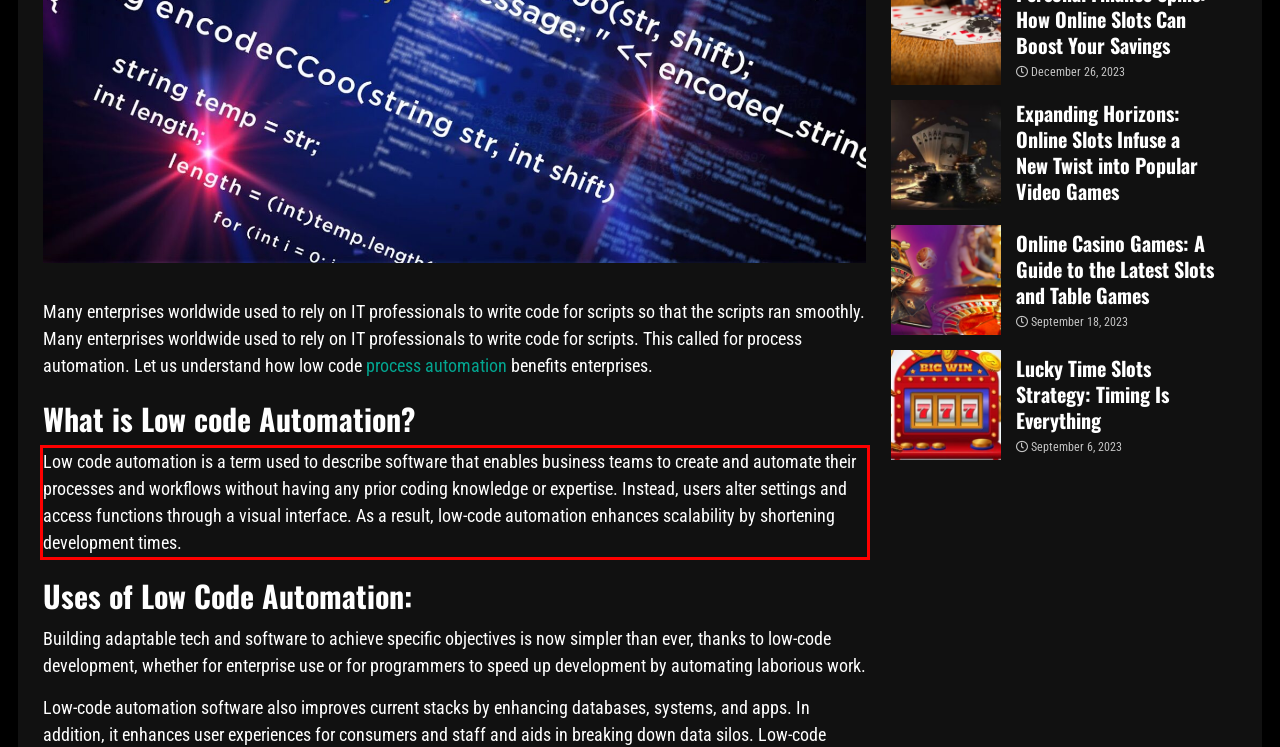In the given screenshot, locate the red bounding box and extract the text content from within it.

Low code automation is a term used to describe software that enables business teams to create and automate their processes and workflows without having any prior coding knowledge or expertise. Instead, users alter settings and access functions through a visual interface. As a result, low-code automation enhances scalability by shortening development times.